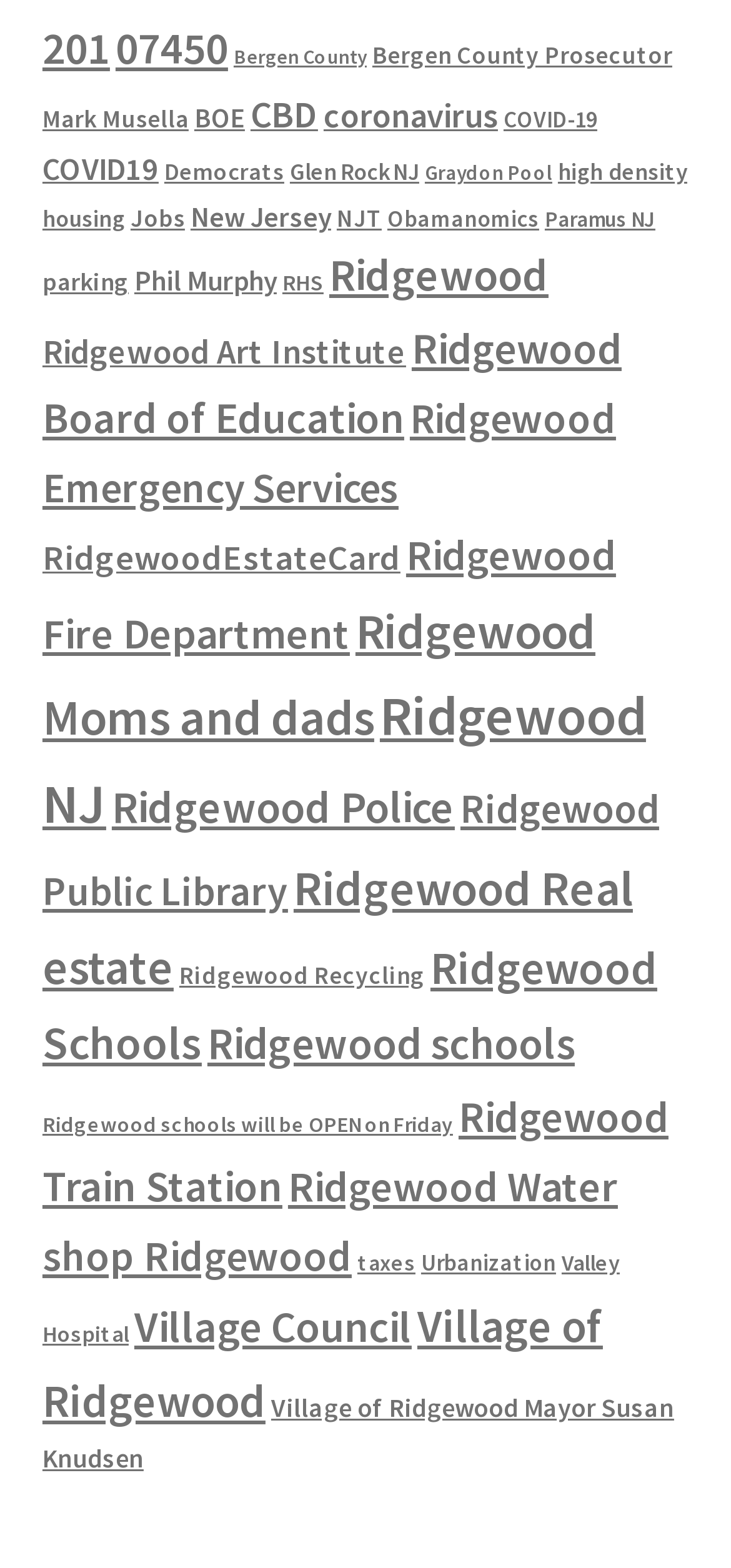Could you determine the bounding box coordinates of the clickable element to complete the instruction: "Check out Ridgewood Public Library"? Provide the coordinates as four float numbers between 0 and 1, i.e., [left, top, right, bottom].

[0.058, 0.5, 0.902, 0.584]